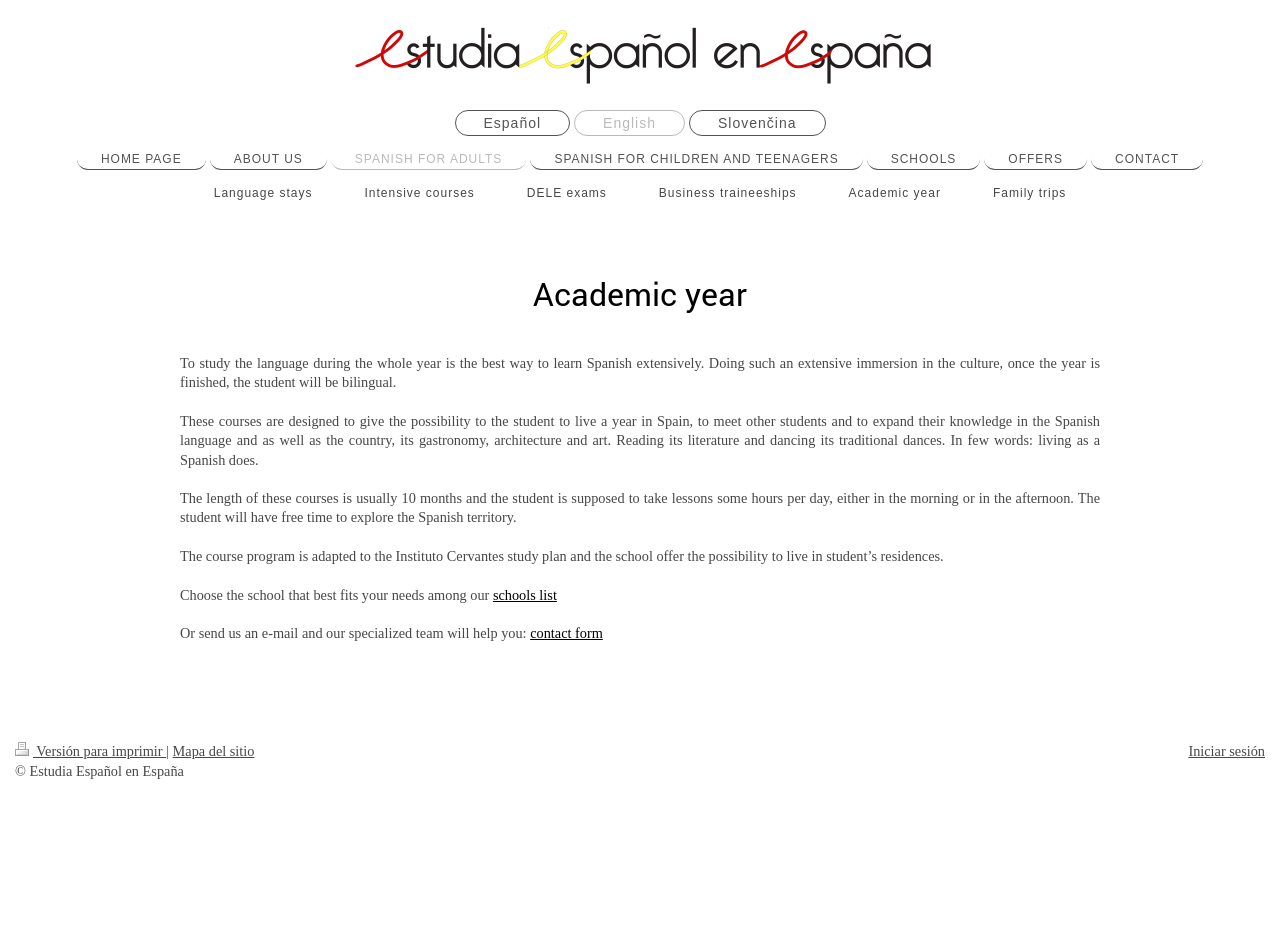Answer the question below with a single word or a brief phrase: 
What is the main topic of the webpage?

Academic year